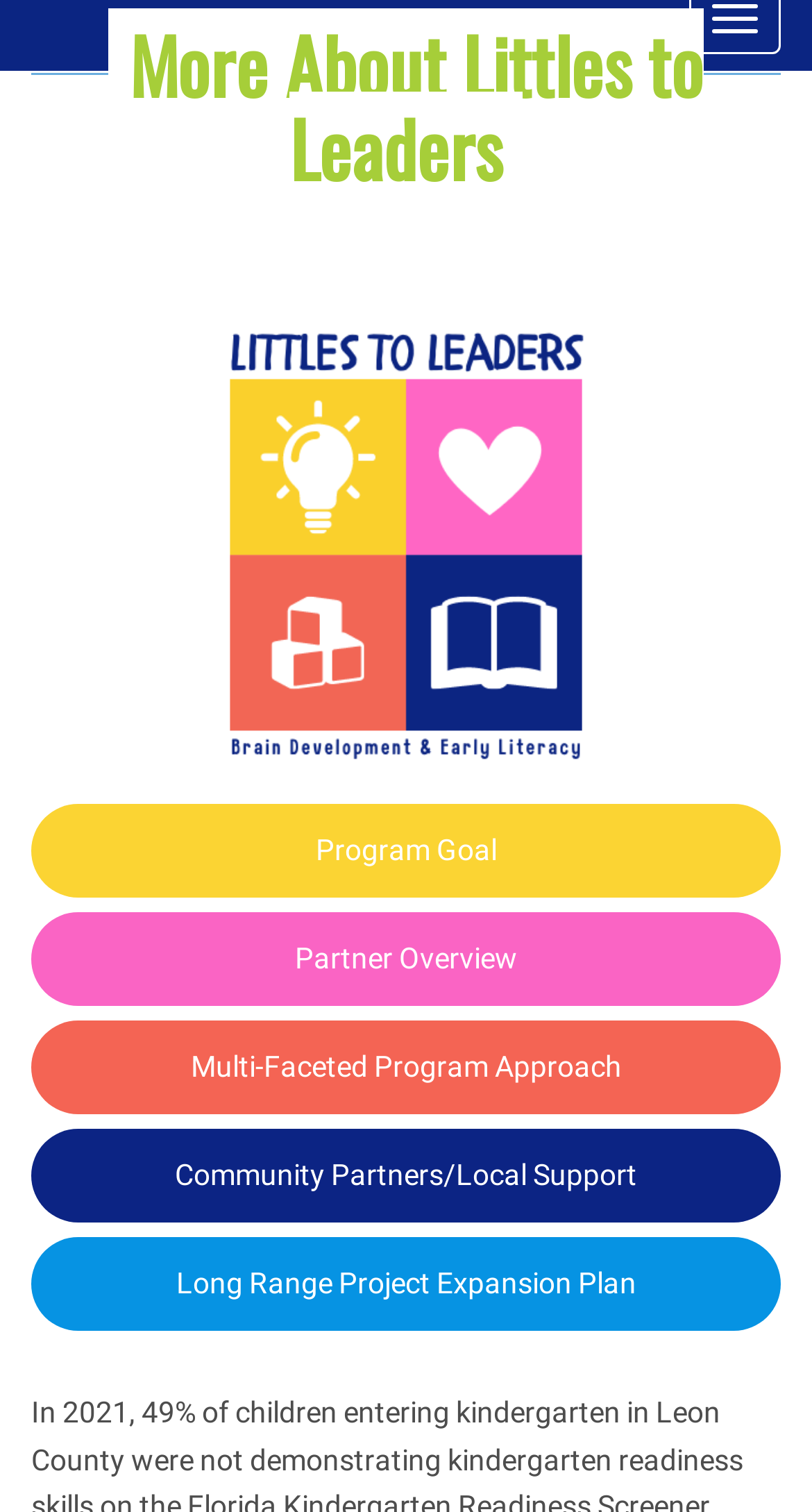Identify the bounding box for the UI element described as: "Long Range Project Expansion Plan". Ensure the coordinates are four float numbers between 0 and 1, formatted as [left, top, right, bottom].

[0.038, 0.818, 0.962, 0.88]